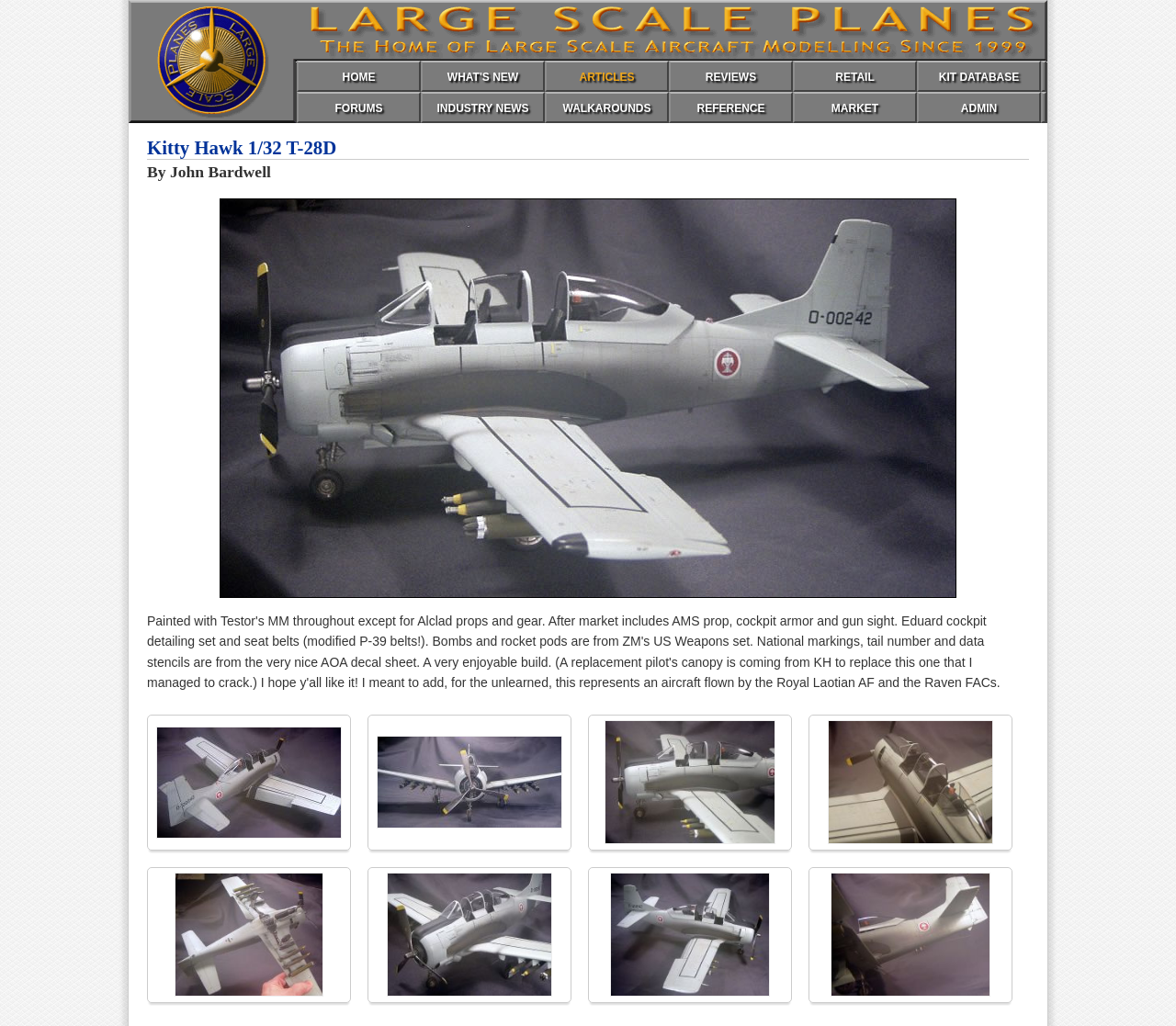Locate the bounding box coordinates of the clickable area needed to fulfill the instruction: "visit forums".

[0.252, 0.09, 0.358, 0.12]